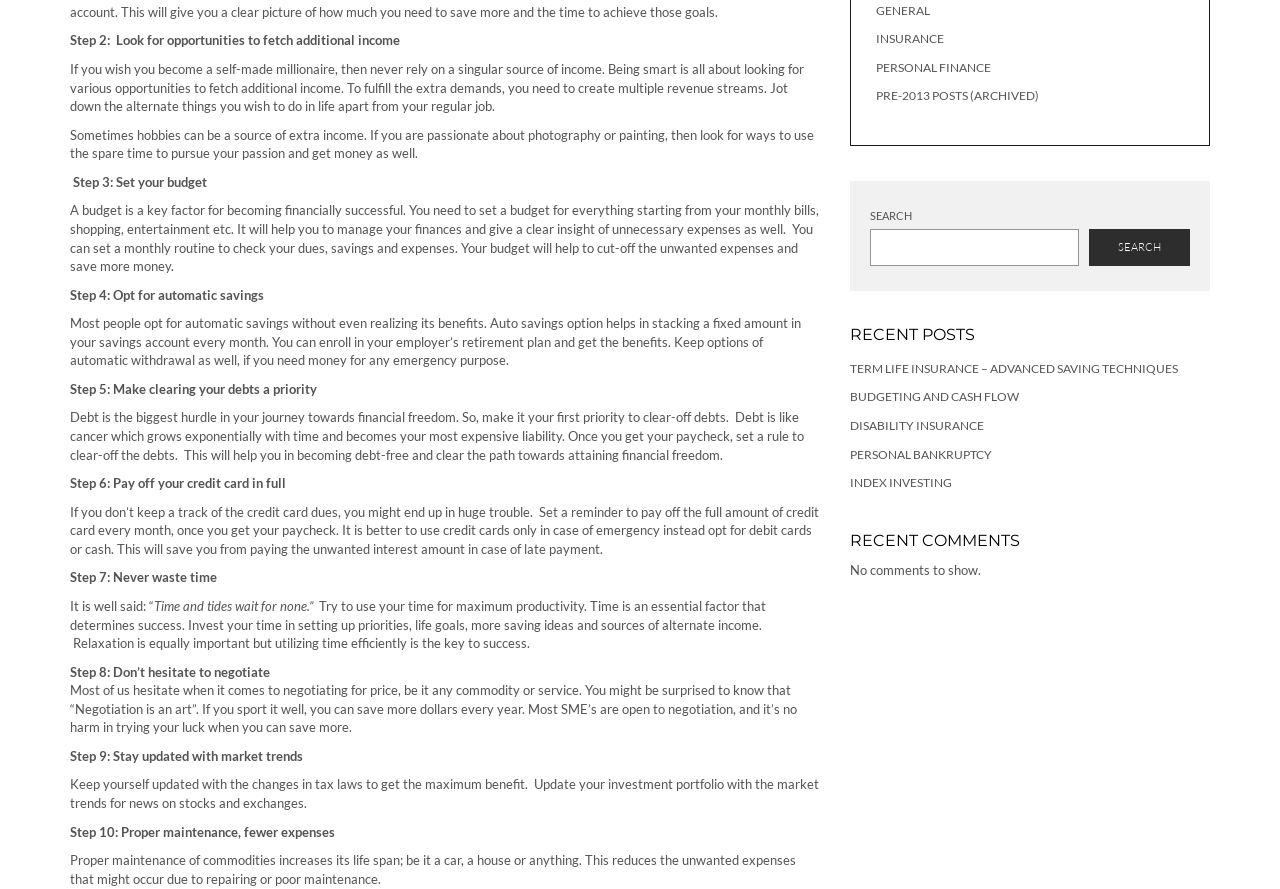Using the given element description, provide the bounding box coordinates (top-left x, top-left y, bottom-right x, bottom-right y) for the corresponding UI element in the screenshot: Financial Plan

None